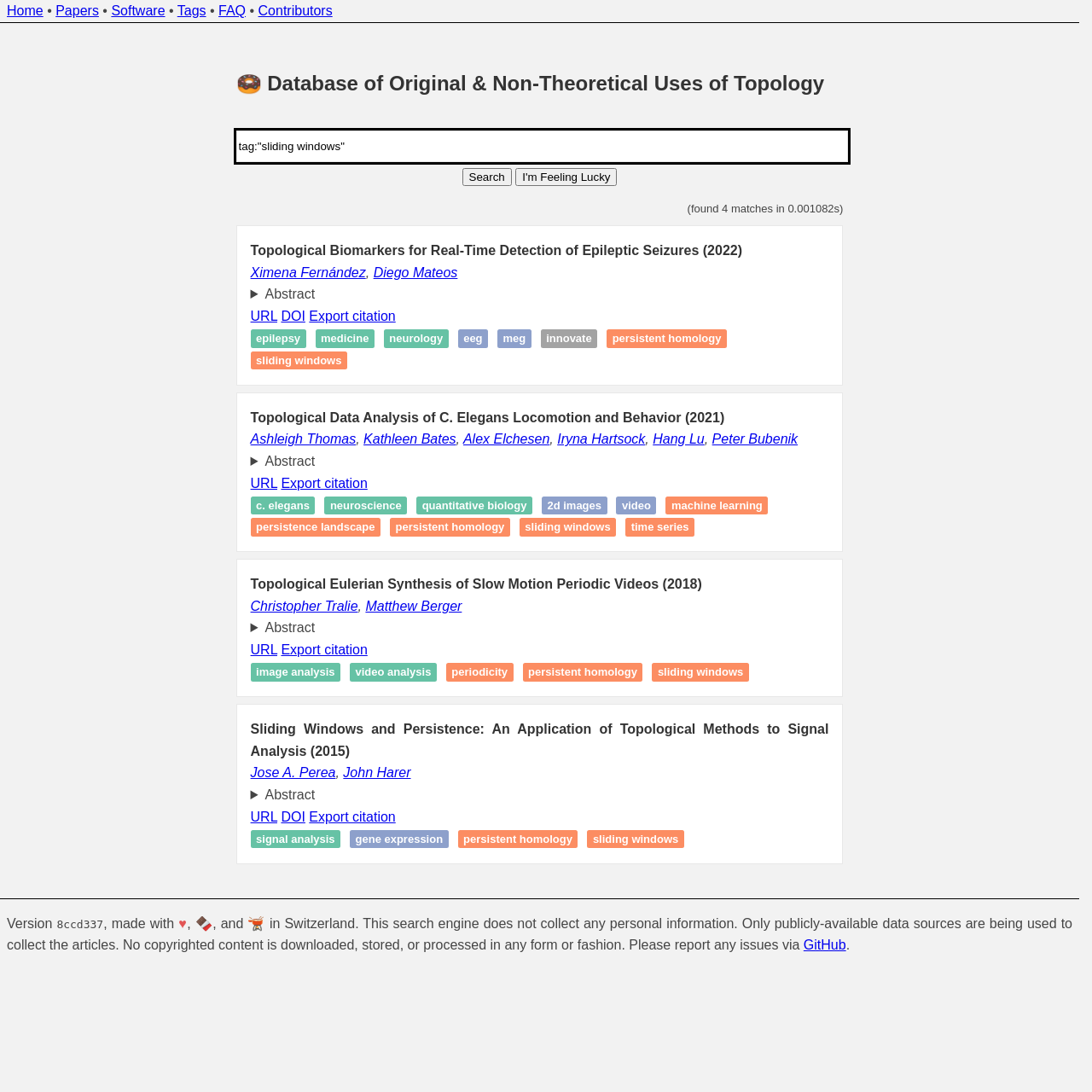Please identify the bounding box coordinates of the clickable area that will allow you to execute the instruction: "Contact the artist".

None